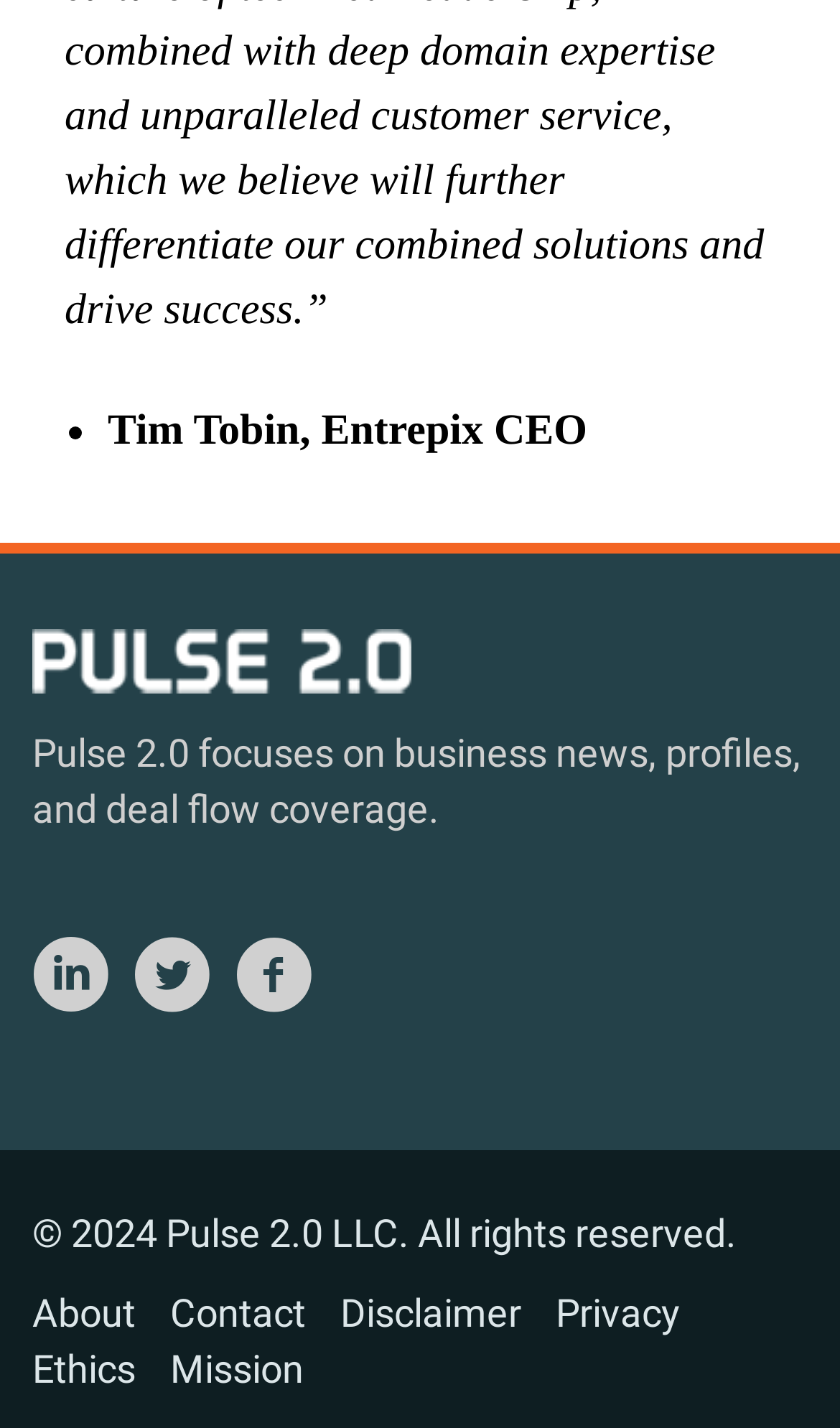What is the copyright year of Pulse 2.0 LLC?
Refer to the image and give a detailed answer to the question.

The webpage has a static text element '© 2024 Pulse 2.0 LLC. All rights reserved.' which indicates that the copyright year of Pulse 2.0 LLC is 2024.